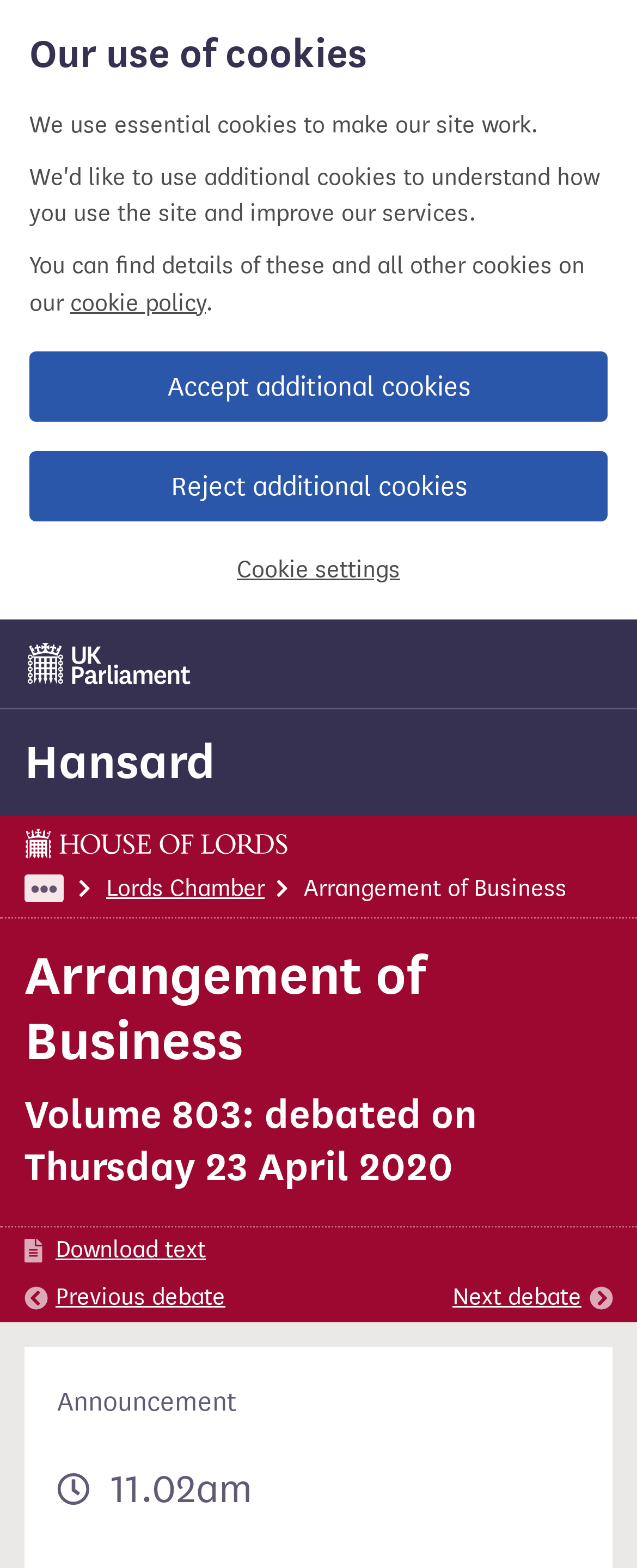What is the name of the chamber?
Provide a detailed answer to the question, using the image to inform your response.

I found the answer by looking at the link 'Lords Chamber' located at the top of the webpage, which suggests that the current page is related to the Lords Chamber.